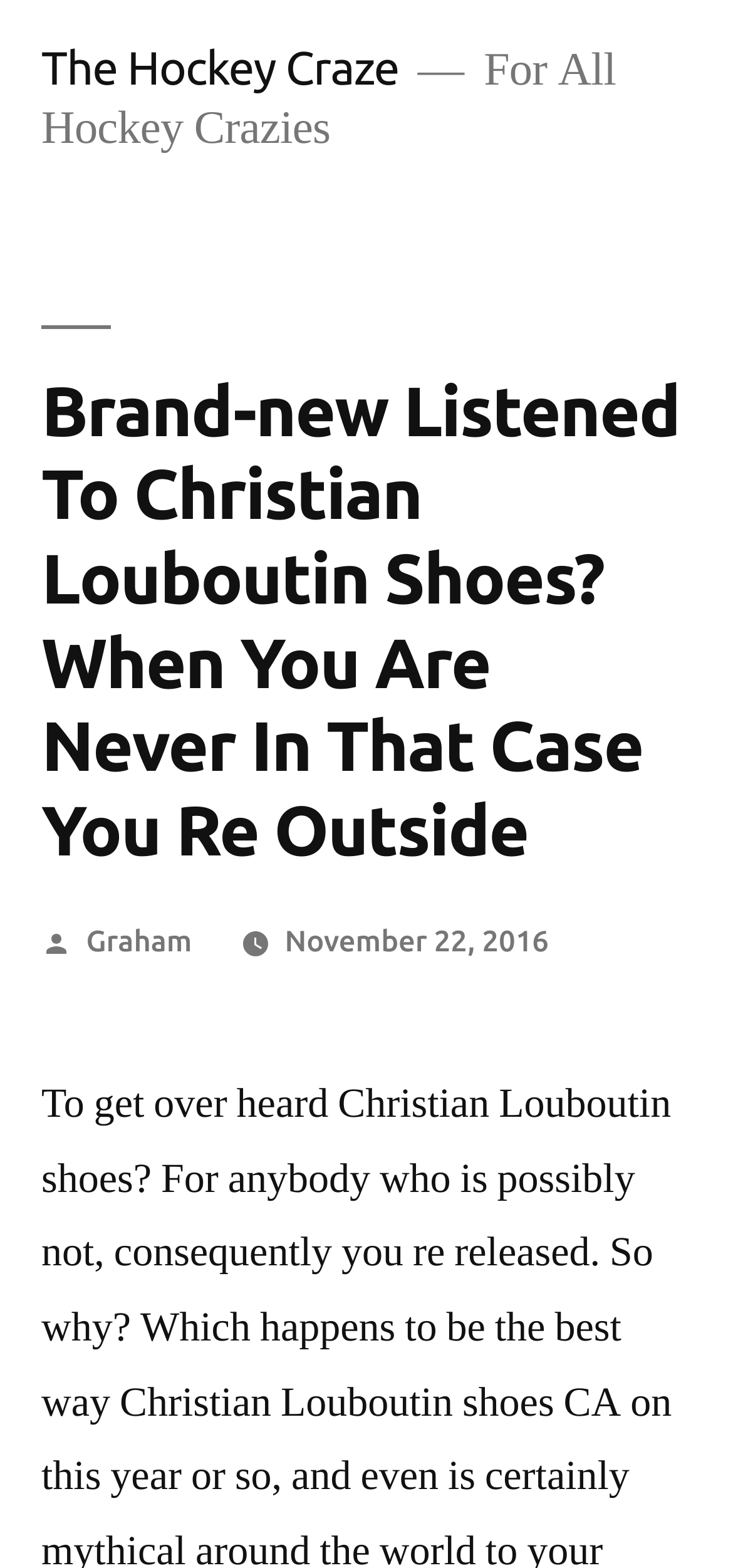Using the provided element description: "November 22, 2016December 4, 2016", determine the bounding box coordinates of the corresponding UI element in the screenshot.

[0.389, 0.589, 0.749, 0.61]